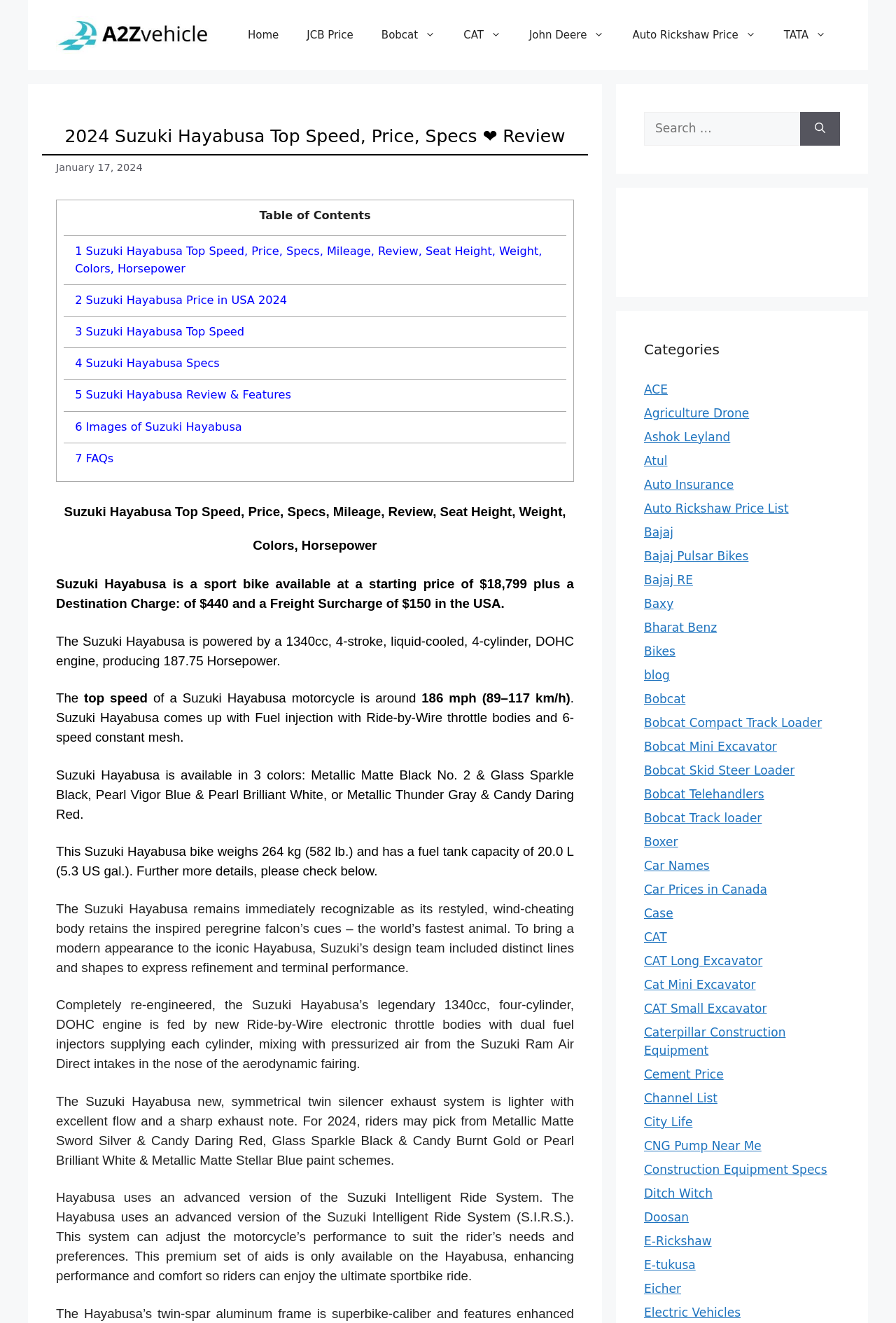Please extract and provide the main headline of the webpage.

2024 Suzuki Hayabusa Top Speed, Price, Specs ❤️ Review